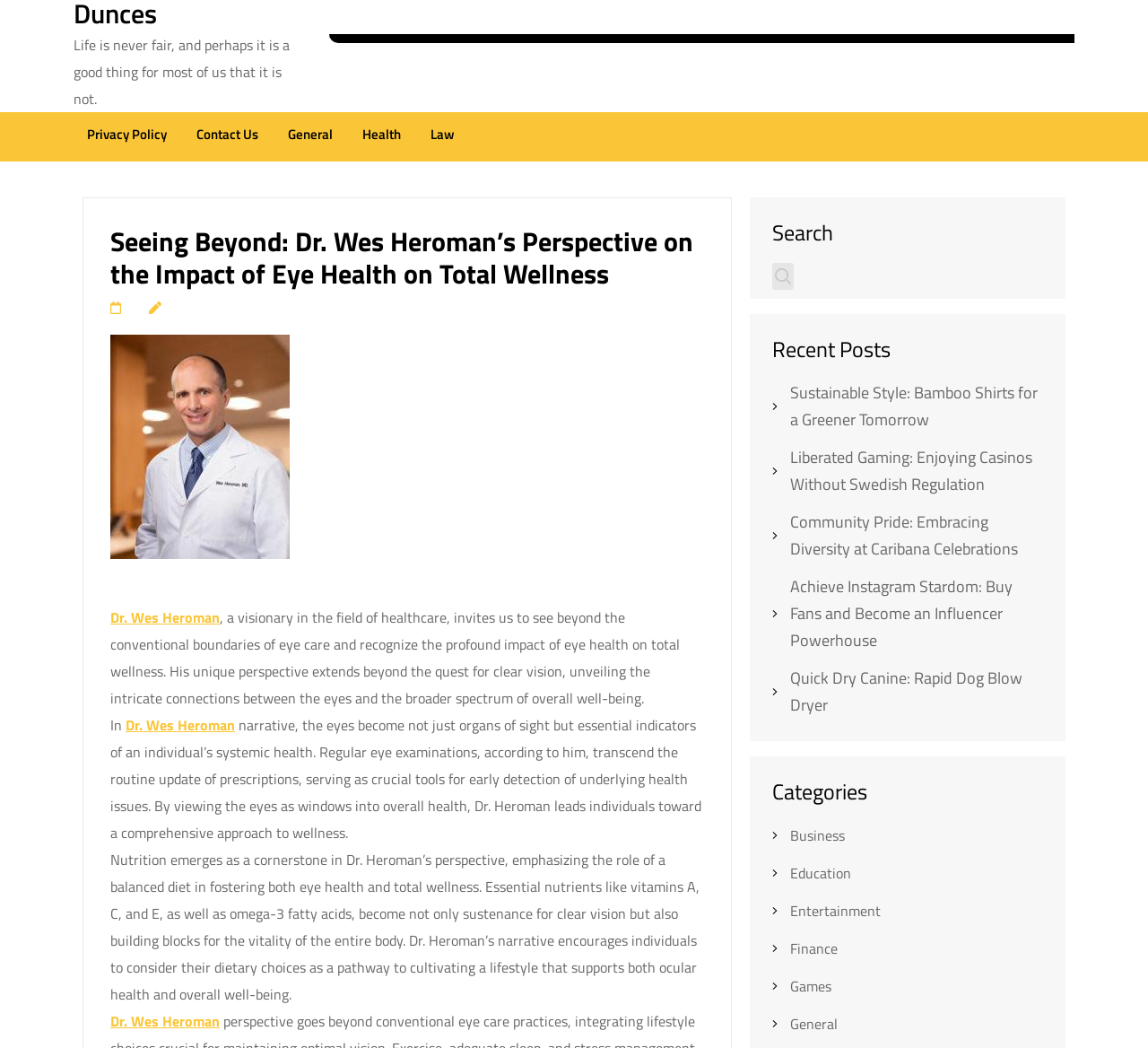Please indicate the bounding box coordinates of the element's region to be clicked to achieve the instruction: "Check the 'Recent Posts'". Provide the coordinates as four float numbers between 0 and 1, i.e., [left, top, right, bottom].

[0.673, 0.321, 0.909, 0.345]